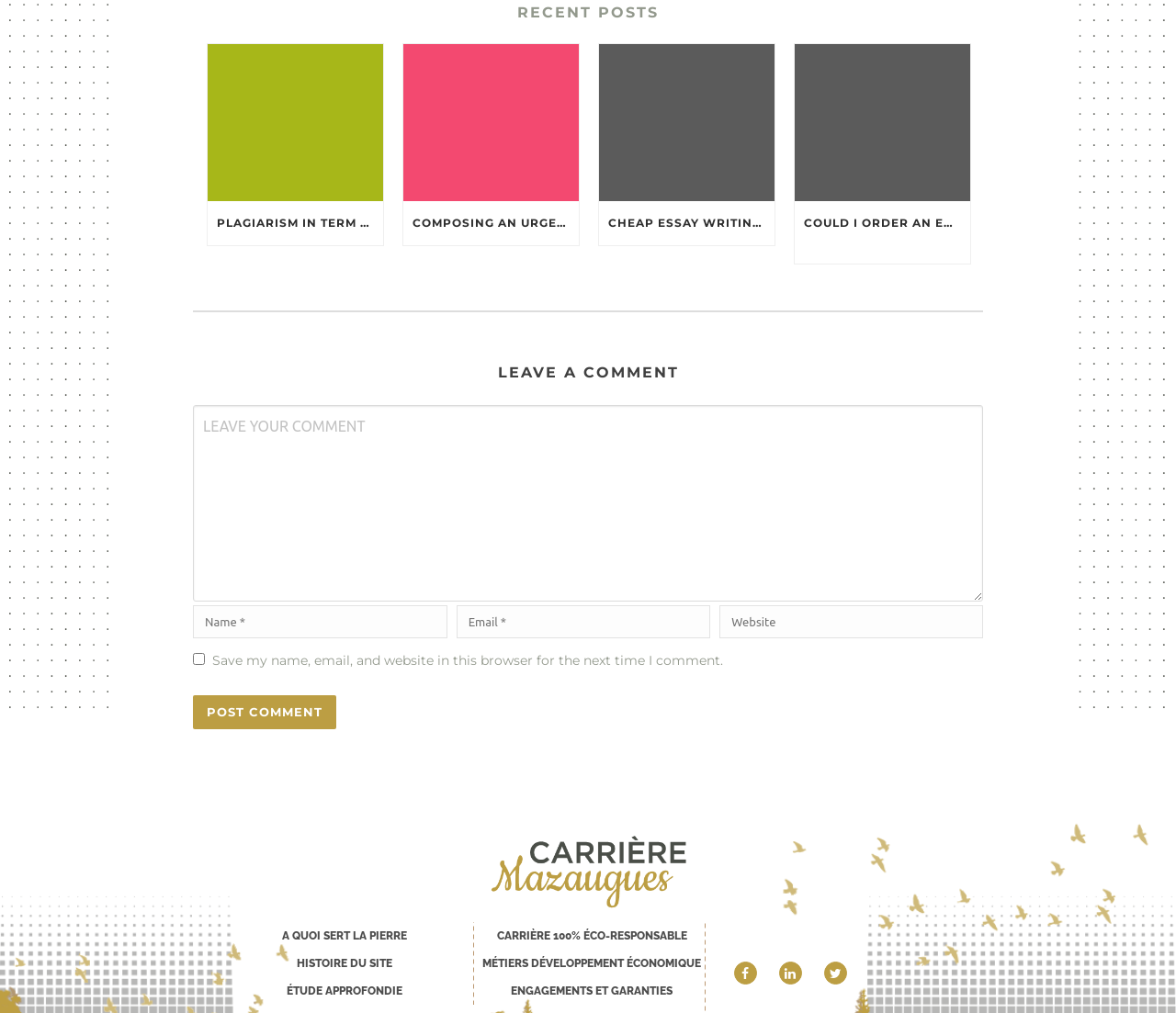Return the bounding box coordinates of the UI element that corresponds to this description: "name="comment" placeholder="LEAVE YOUR COMMENT"". The coordinates must be given as four float numbers in the range of 0 and 1, [left, top, right, bottom].

[0.164, 0.4, 0.836, 0.594]